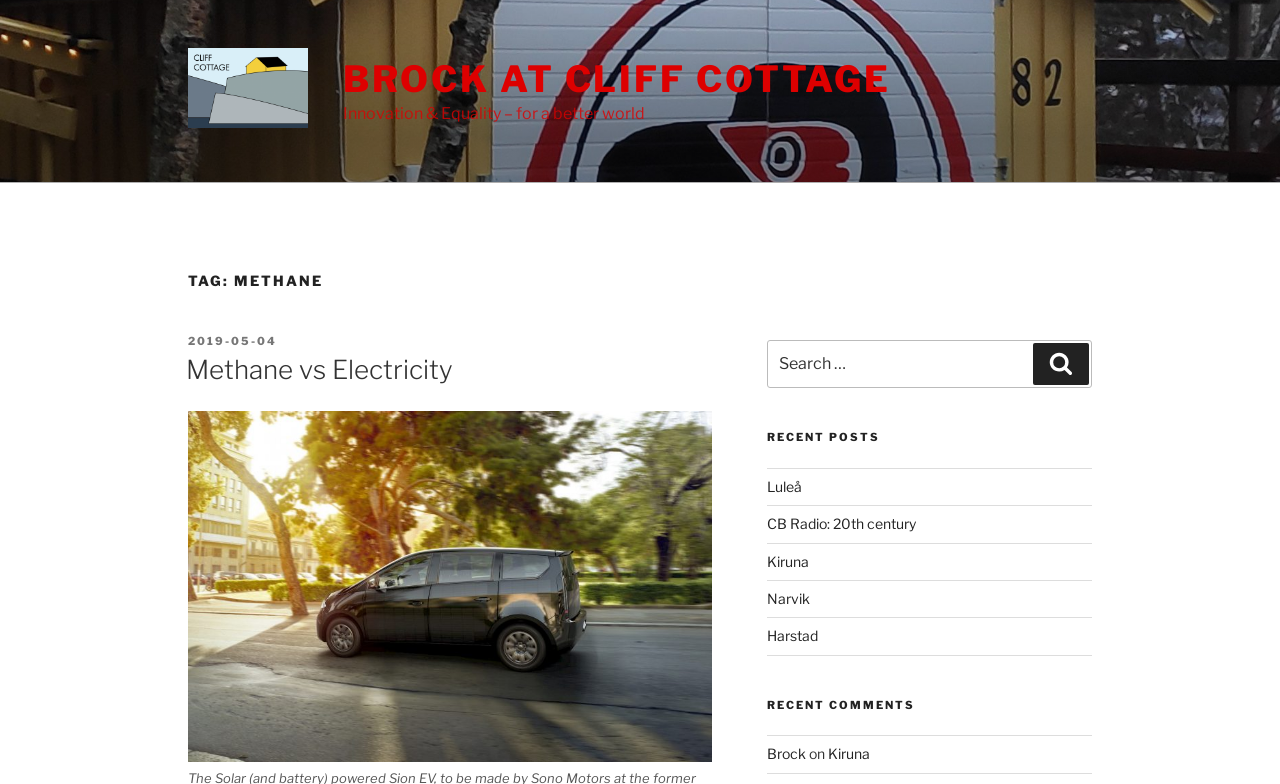Please specify the bounding box coordinates in the format (top-left x, top-left y, bottom-right x, bottom-right y), with all values as floating point numbers between 0 and 1. Identify the bounding box of the UI element described by: Methane vs Electricity

[0.145, 0.452, 0.354, 0.492]